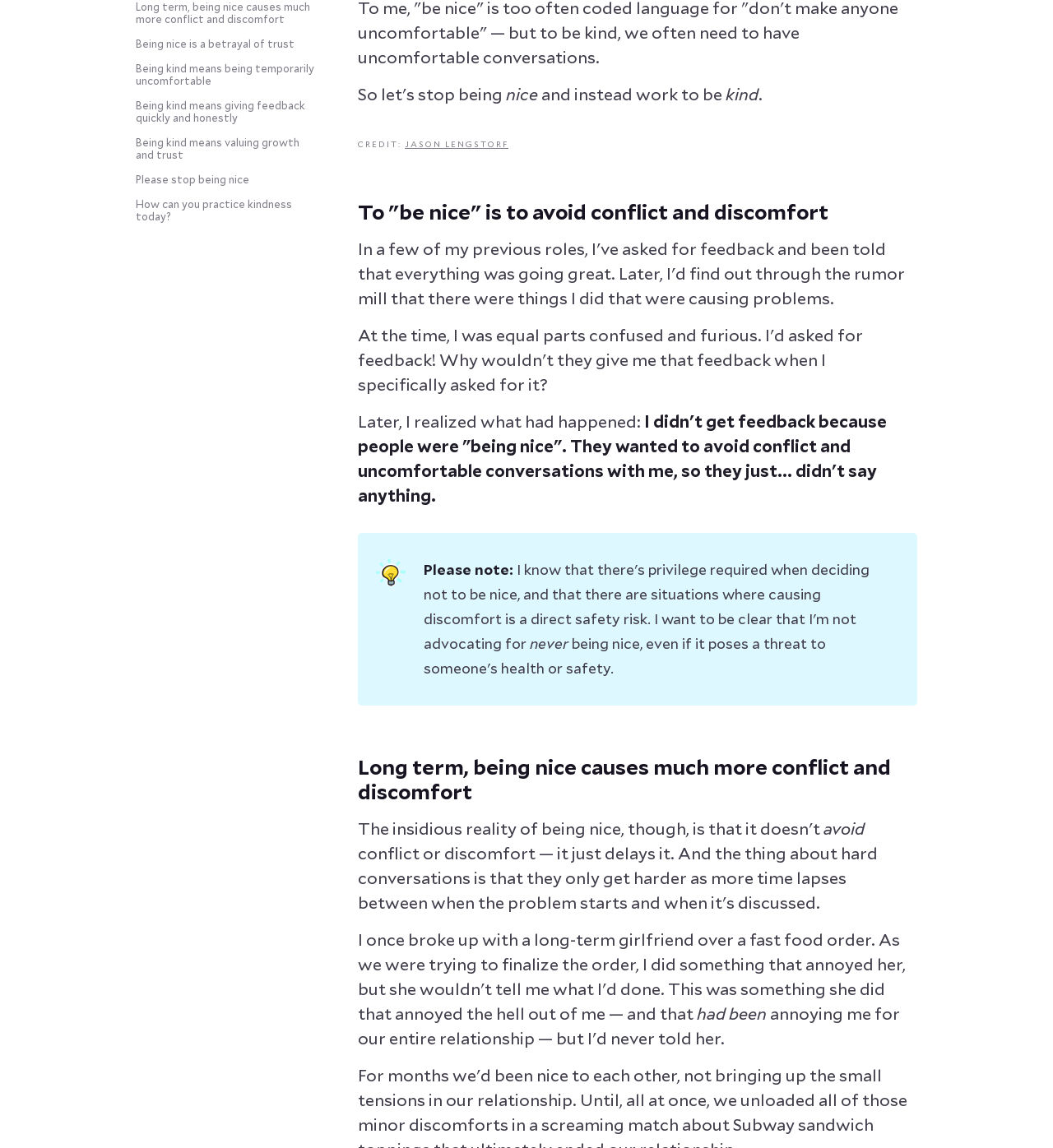Identify the bounding box for the element characterized by the following description: "Is Social Engineering Illegal?".

None